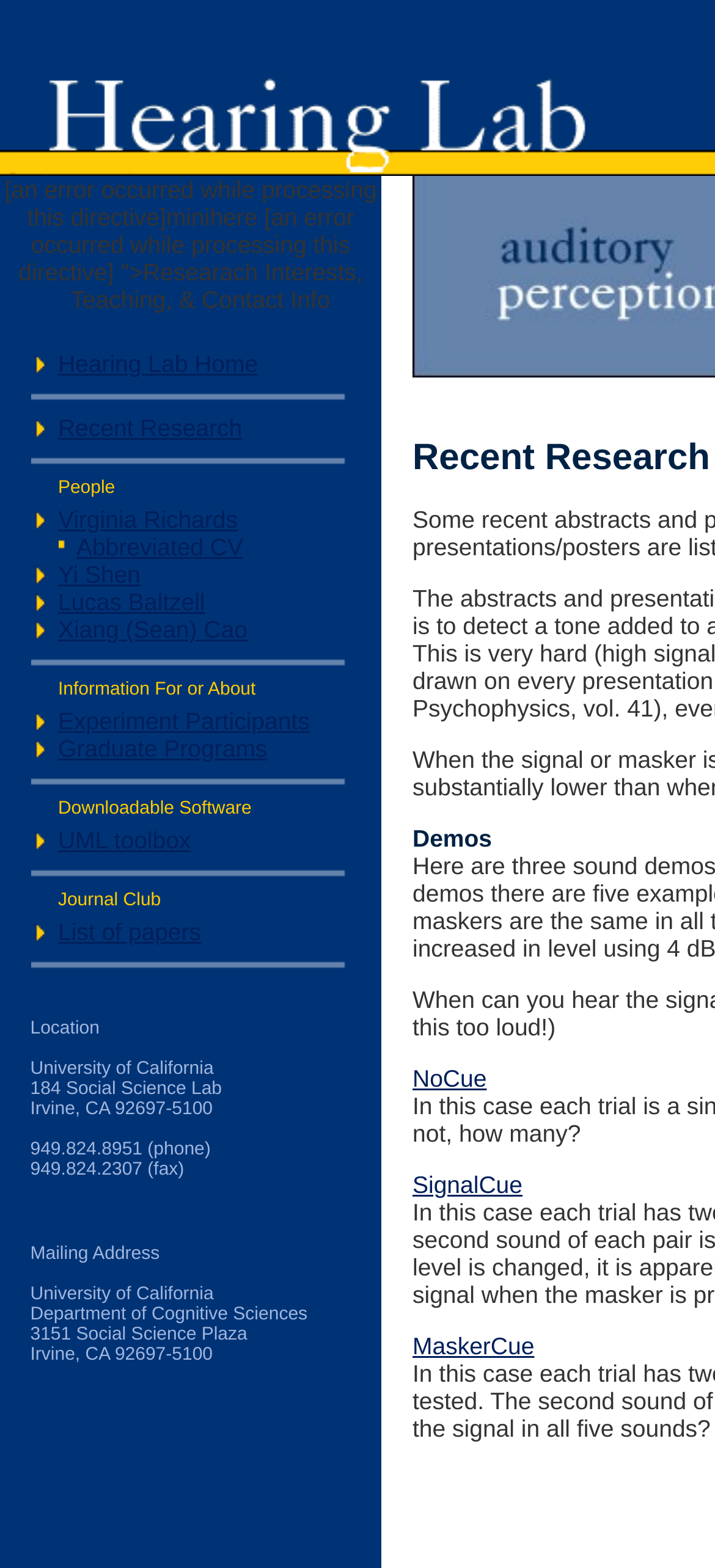Please give the bounding box coordinates of the area that should be clicked to fulfill the following instruction: "Check out Virginia Richards". The coordinates should be in the format of four float numbers from 0 to 1, i.e., [left, top, right, bottom].

[0.081, 0.323, 0.332, 0.34]